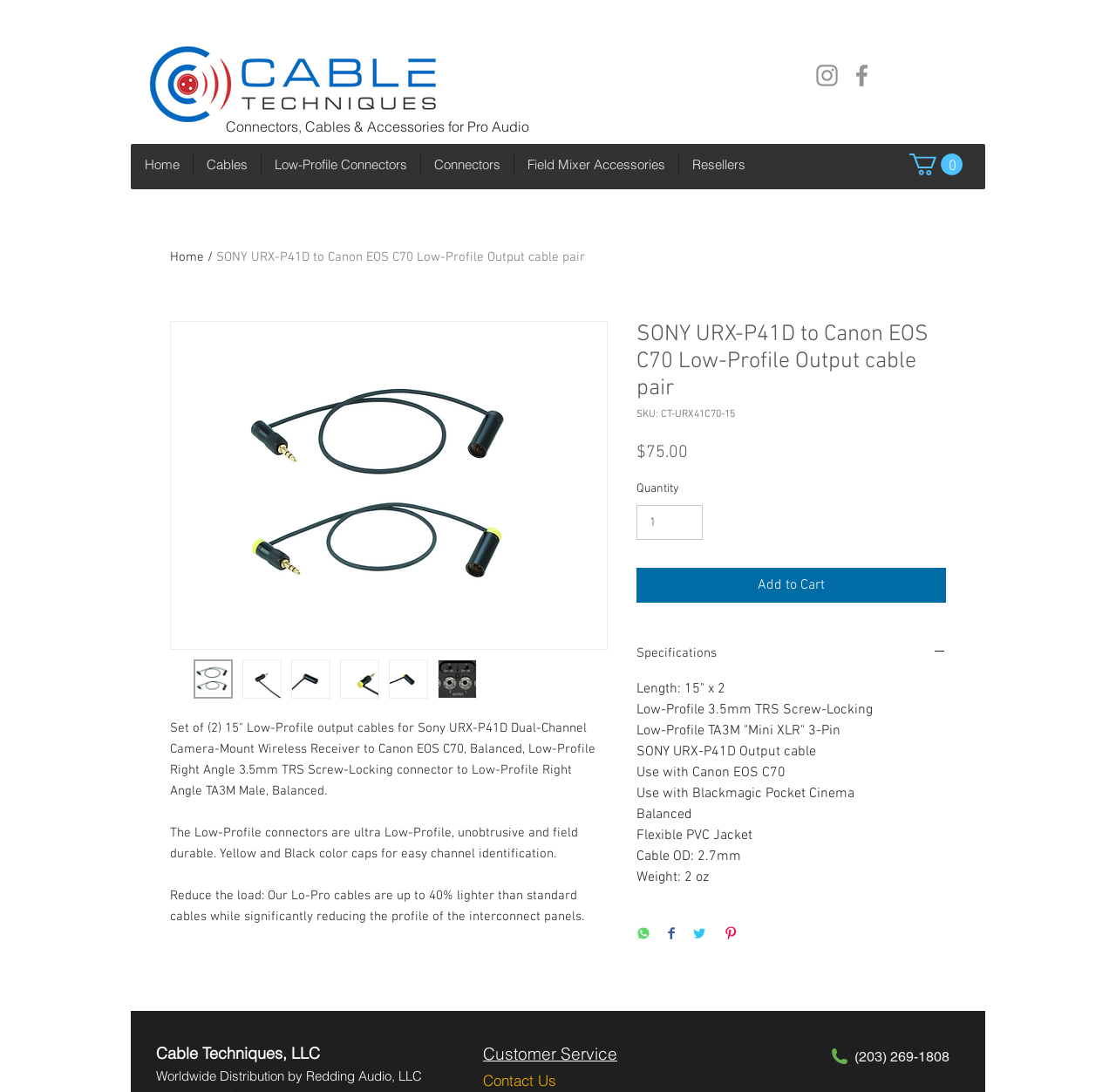Determine the bounding box coordinates of the clickable element to achieve the following action: 'Click the 'Add to Cart' button'. Provide the coordinates as four float values between 0 and 1, formatted as [left, top, right, bottom].

[0.57, 0.52, 0.848, 0.552]